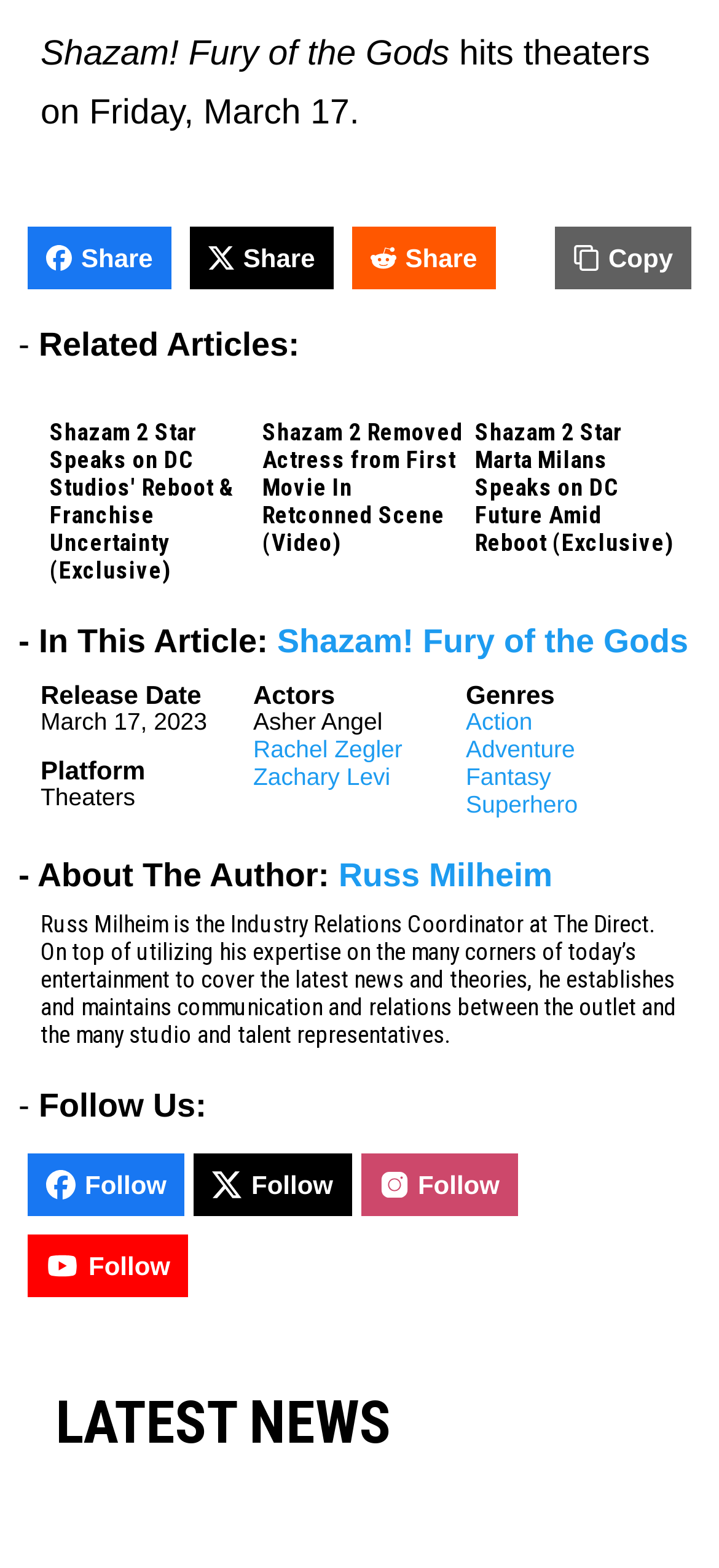How many related articles are listed?
Answer the question with detailed information derived from the image.

I found the number of related articles by counting the links listed under 'Related Articles:', which are 'Shazam 2 Star Speaks on DC Studios' Reboot & Franchise Uncertainty (Exclusive)', 'Shazam 2 Removed Actress from First Movie In Retconned Scene (Video)', and 'Shazam 2 Star Marta Milans Speaks on DC Future Amid Reboot (Exclusive)'.